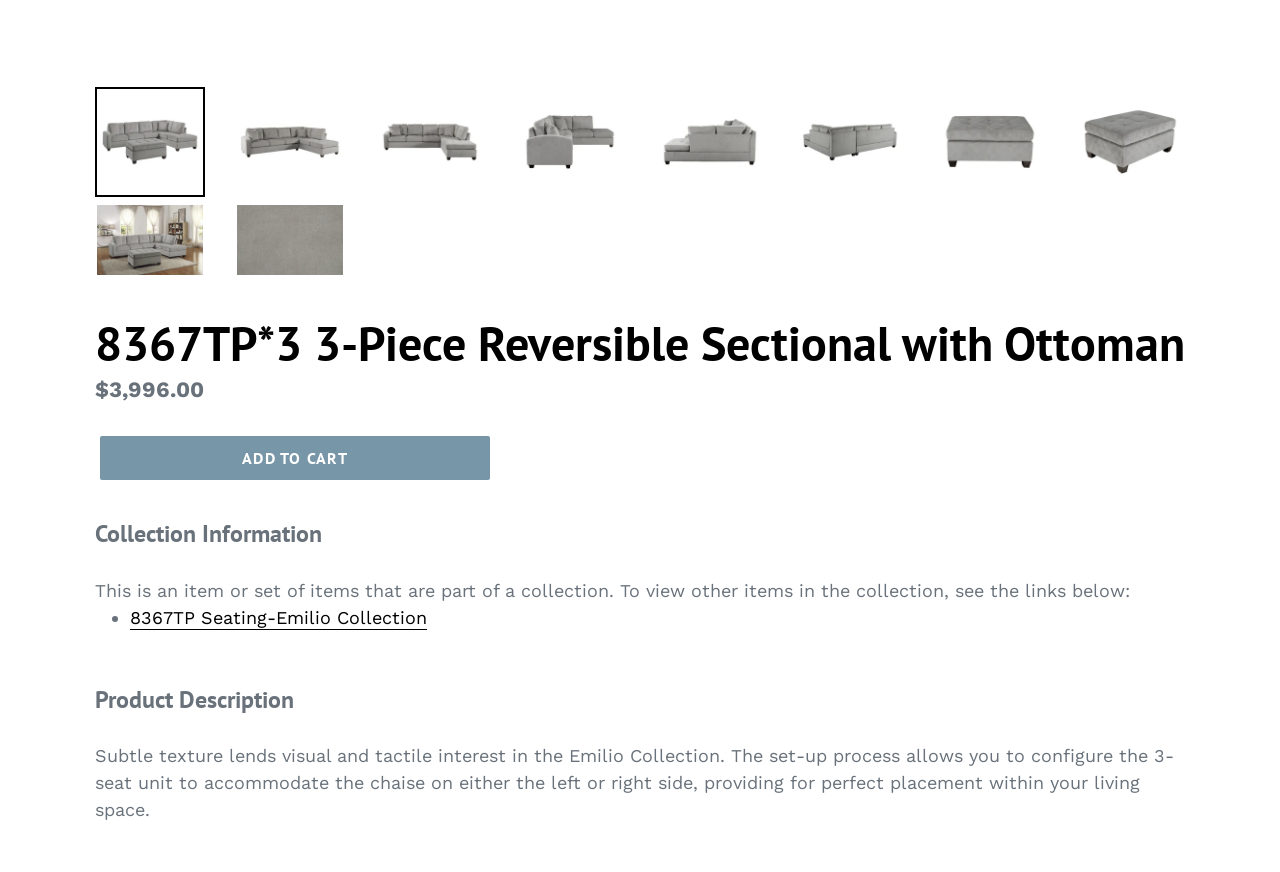Determine the coordinates of the bounding box that should be clicked to complete the instruction: "Explore Emilio Collection". The coordinates should be represented by four float numbers between 0 and 1: [left, top, right, bottom].

[0.102, 0.696, 0.334, 0.722]